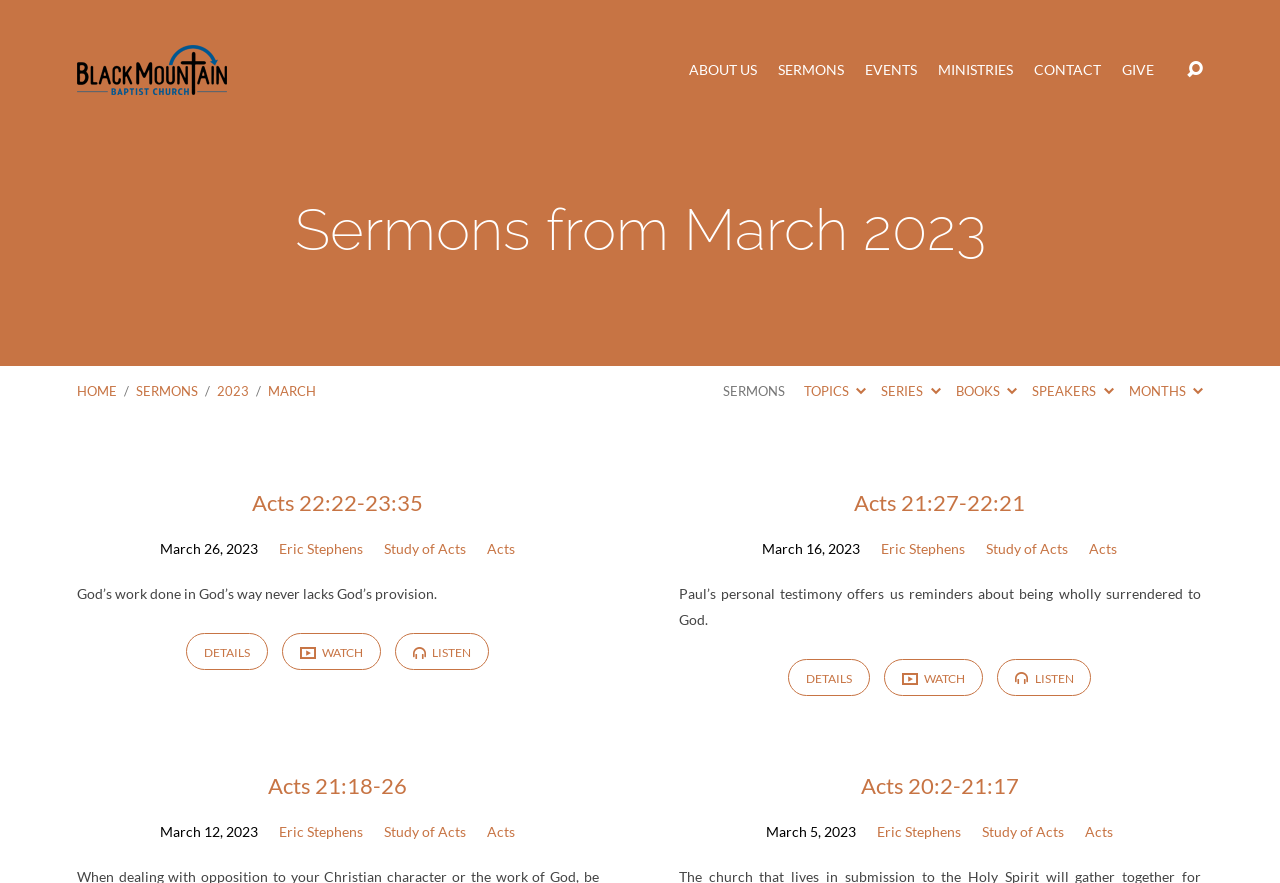Please identify the bounding box coordinates of the region to click in order to complete the task: "Search for a sermon". The coordinates must be four float numbers between 0 and 1, specified as [left, top, right, bottom].

[0.902, 0.051, 0.94, 0.108]